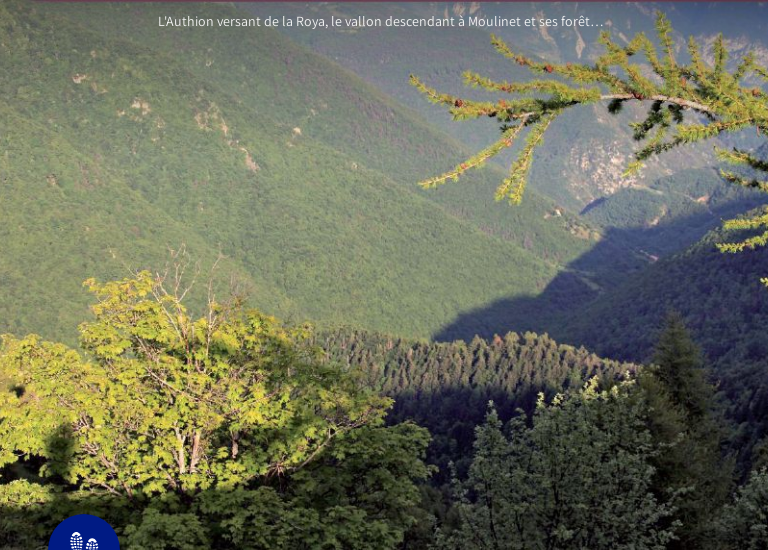Generate an in-depth description of the image.

This captivating landscape captures "L'Authion versant de la Roya," showcasing the valley that descends toward Moulinet, embraced by lush forests. The foreground features vibrant greenery, with trees displaying their rich foliage against a backdrop of rolling hills and mountain terrains. The setting evokes a sense of tranquility and natural beauty, ideal for hiking and exploration. The image invites viewers to appreciate the serene environment, emphasizing the deep connection between nature and the picturesque views that await those who venture into this enchanting region.